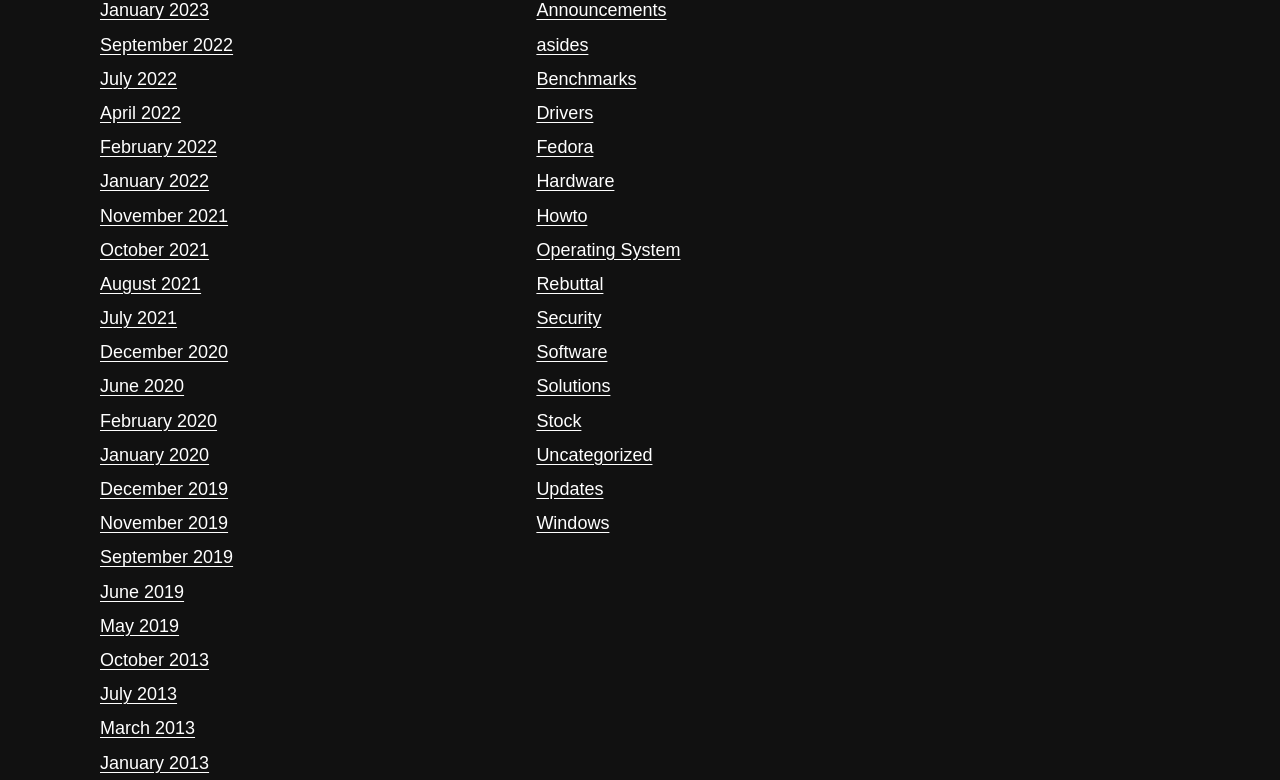Find the bounding box coordinates of the area to click in order to follow the instruction: "Read about Operating System".

[0.419, 0.307, 0.532, 0.333]